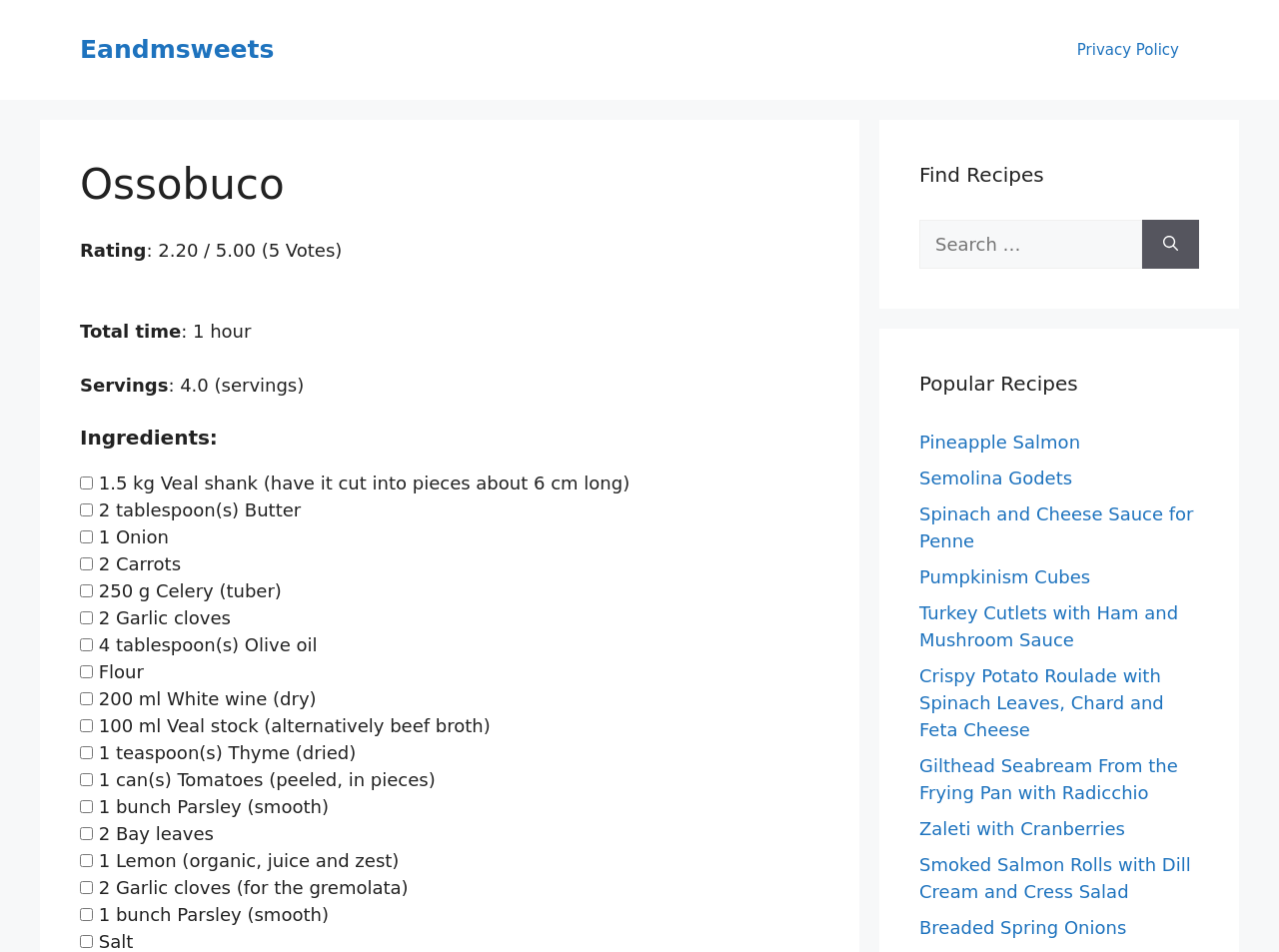Can you find the bounding box coordinates for the element to click on to achieve the instruction: "Search for recipes"?

[0.719, 0.231, 0.893, 0.282]